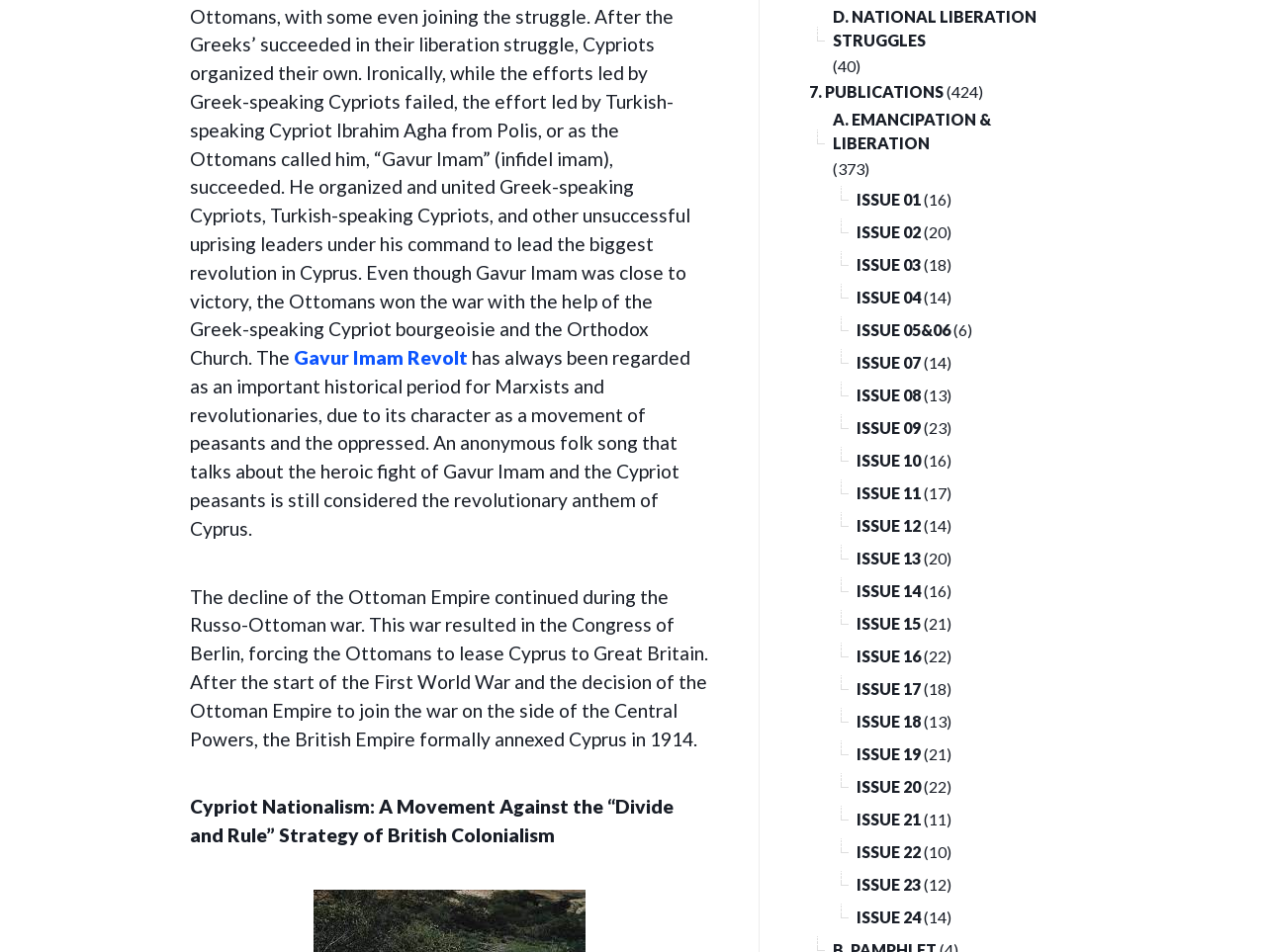Specify the bounding box coordinates of the area that needs to be clicked to achieve the following instruction: "Click the Plainex Technology link".

None